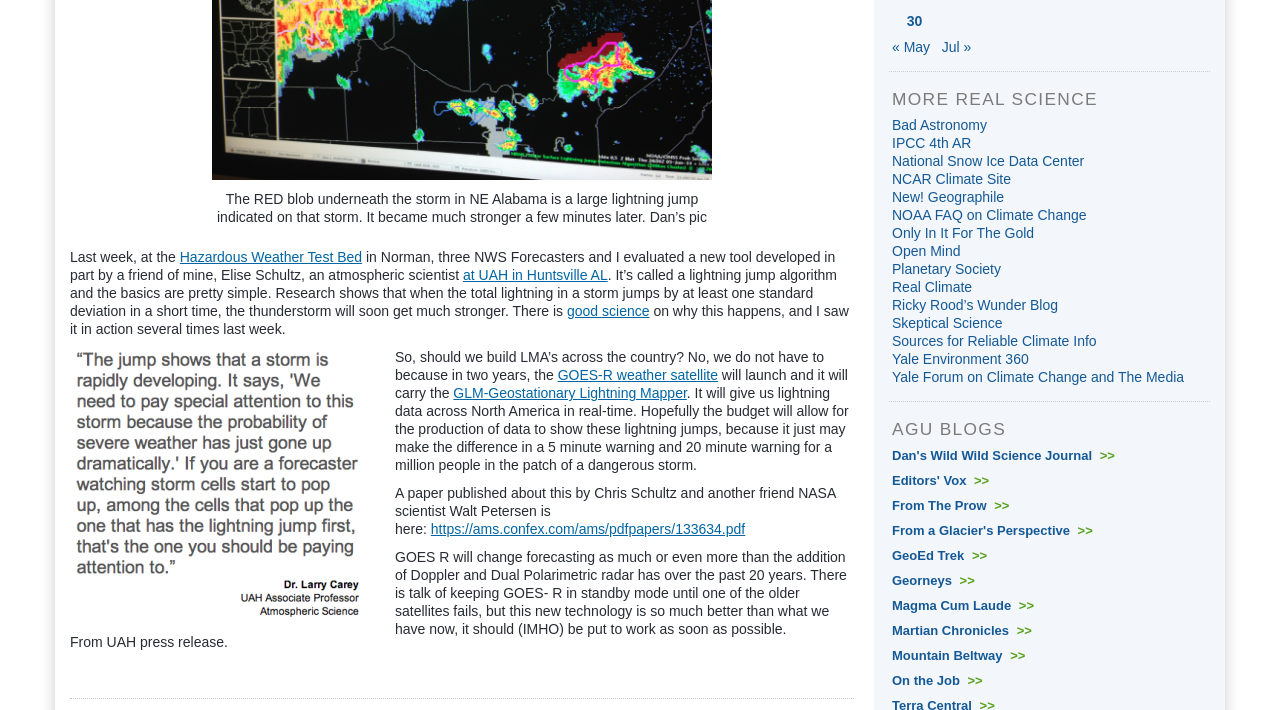Please find the bounding box coordinates of the element that must be clicked to perform the given instruction: "Check the previous month". The coordinates should be four float numbers from 0 to 1, i.e., [left, top, right, bottom].

[0.697, 0.182, 0.727, 0.204]